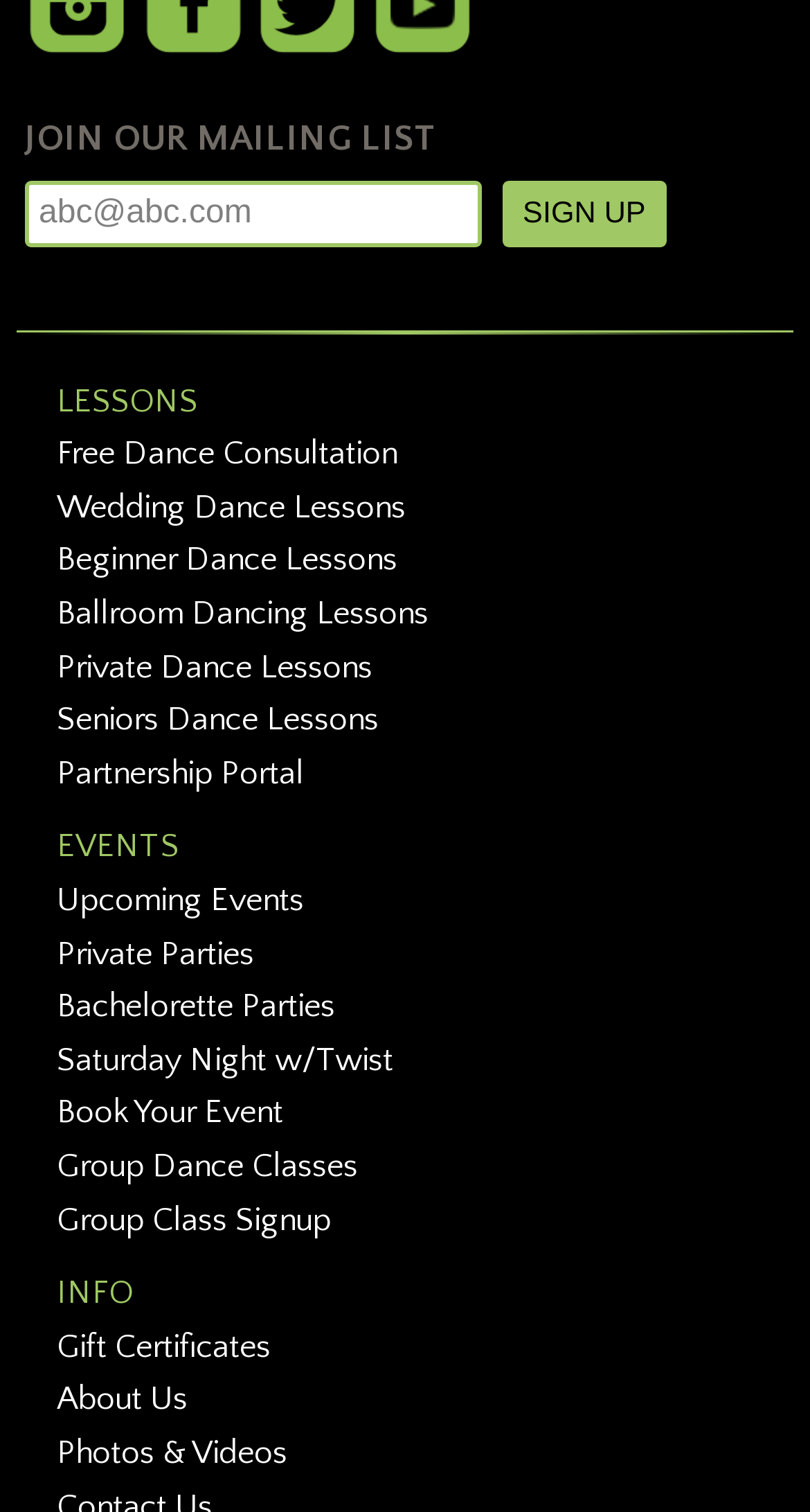Identify the bounding box coordinates for the UI element described by the following text: "name="submit" value="SIGN UP"". Provide the coordinates as four float numbers between 0 and 1, in the format [left, top, right, bottom].

[0.62, 0.119, 0.823, 0.163]